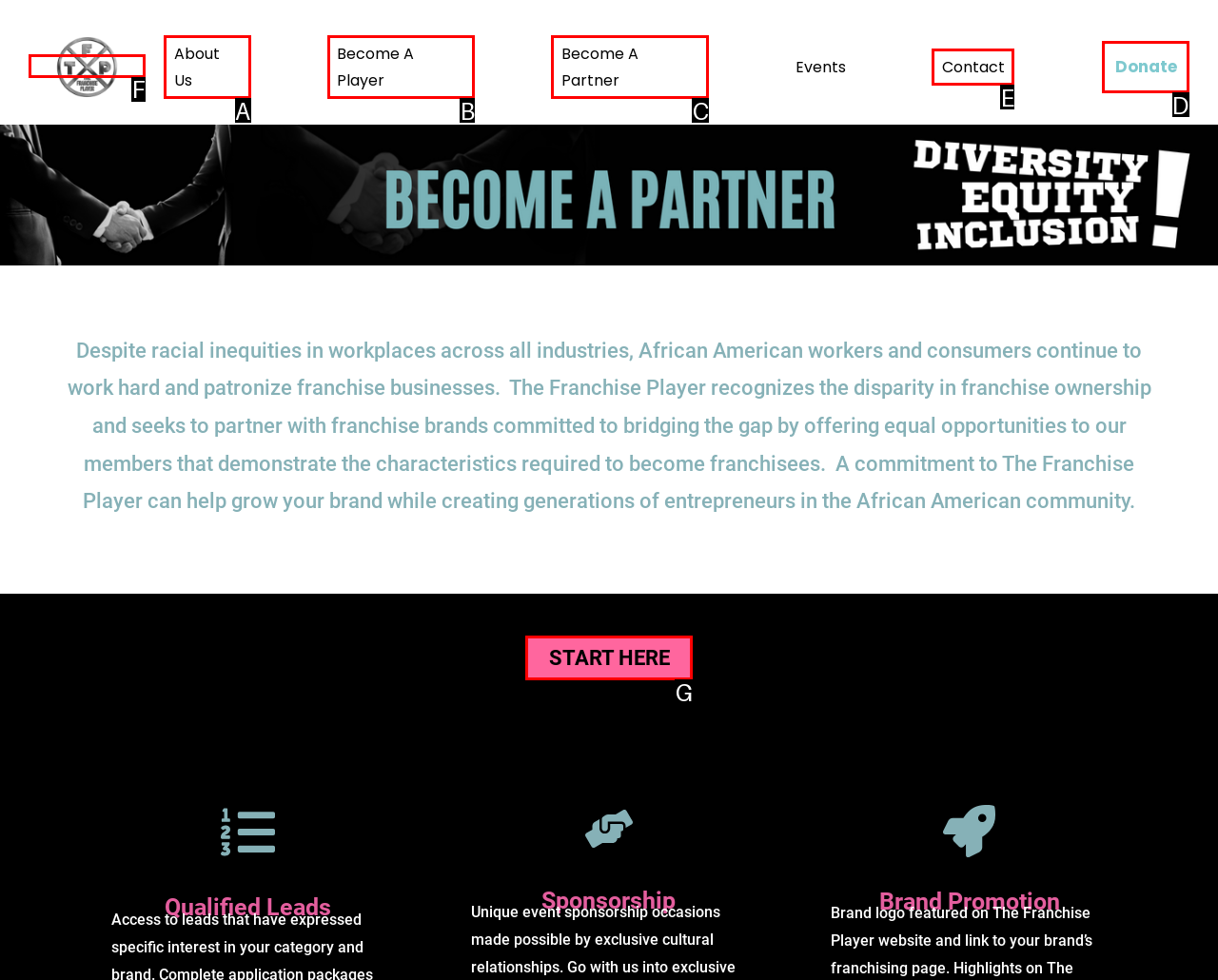Determine the option that aligns with this description: Become A Partner
Reply with the option's letter directly.

C